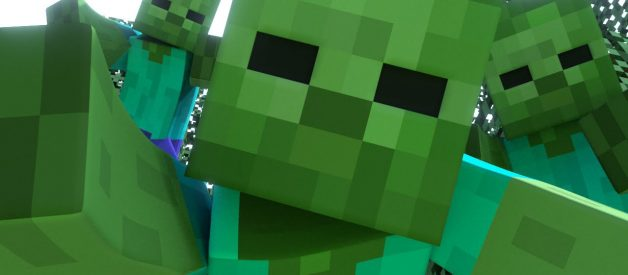Elaborate on the contents of the image in a comprehensive manner.

The image features a close-up of several pixelated Minecraft zombies, showcasing their distinct blocky design and characteristic green skin. The zombies are rendered in the typical Minecraft style, featuring large square heads, flat eyes, and simple, cartoonish expressions. Their tattered clothing and varying shades of green emphasize their eerie, undead appearance. The background appears to be a blurred forest or terrain, enhancing the feeling of being in the game's expansive world. This visual aligns well with the overall theme of the article, which addresses the "Minecraft Has Run Out Of Memory" error, a common issue players face that can be linked to system resource limitations, especially when encountering numerous in-game entities like these zombies.